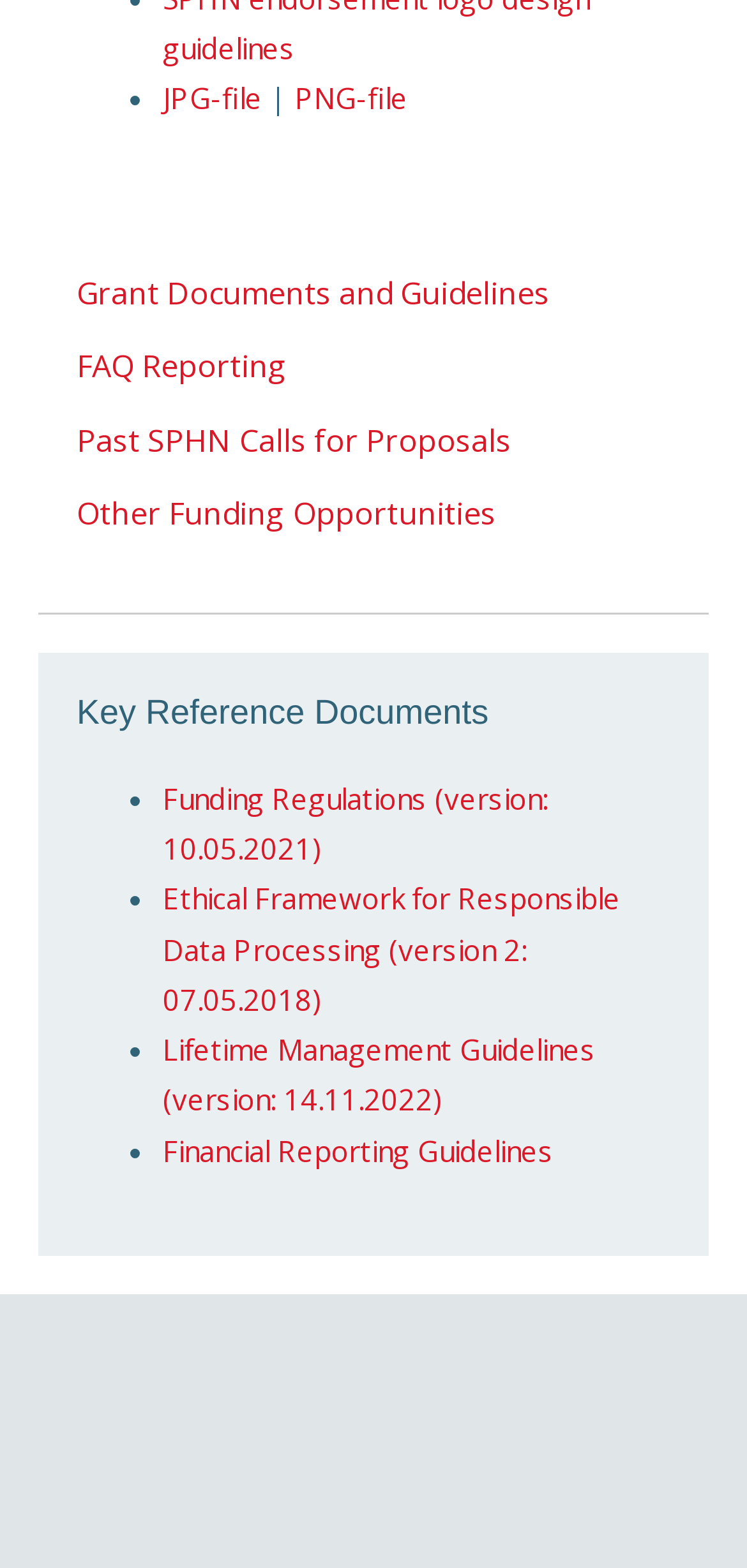What is the last reference document about? Using the information from the screenshot, answer with a single word or phrase.

Lifetime Management Guidelines